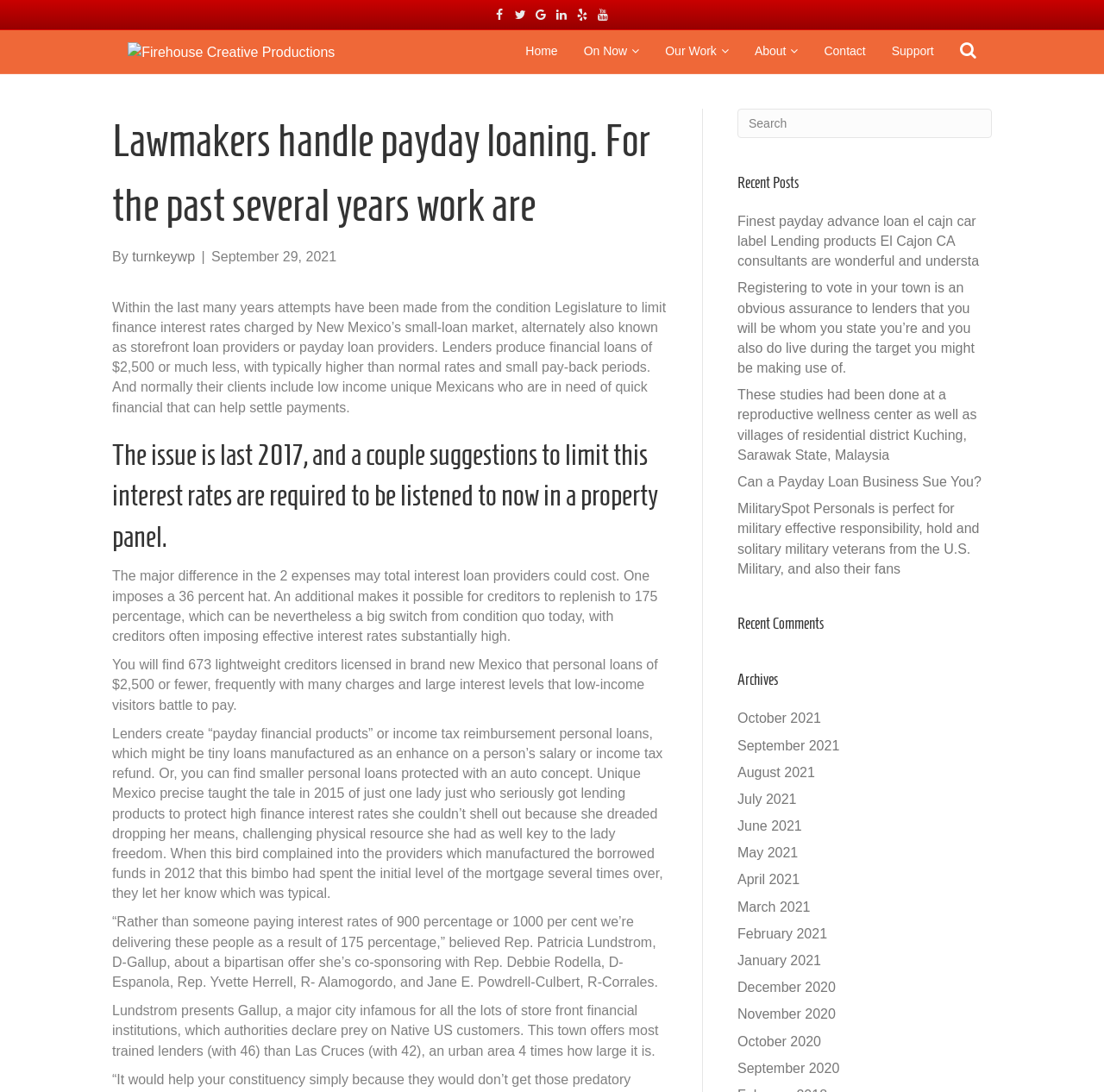Please determine the bounding box coordinates of the element to click on in order to accomplish the following task: "View the archives for October 2021". Ensure the coordinates are four float numbers ranging from 0 to 1, i.e., [left, top, right, bottom].

[0.668, 0.651, 0.744, 0.665]